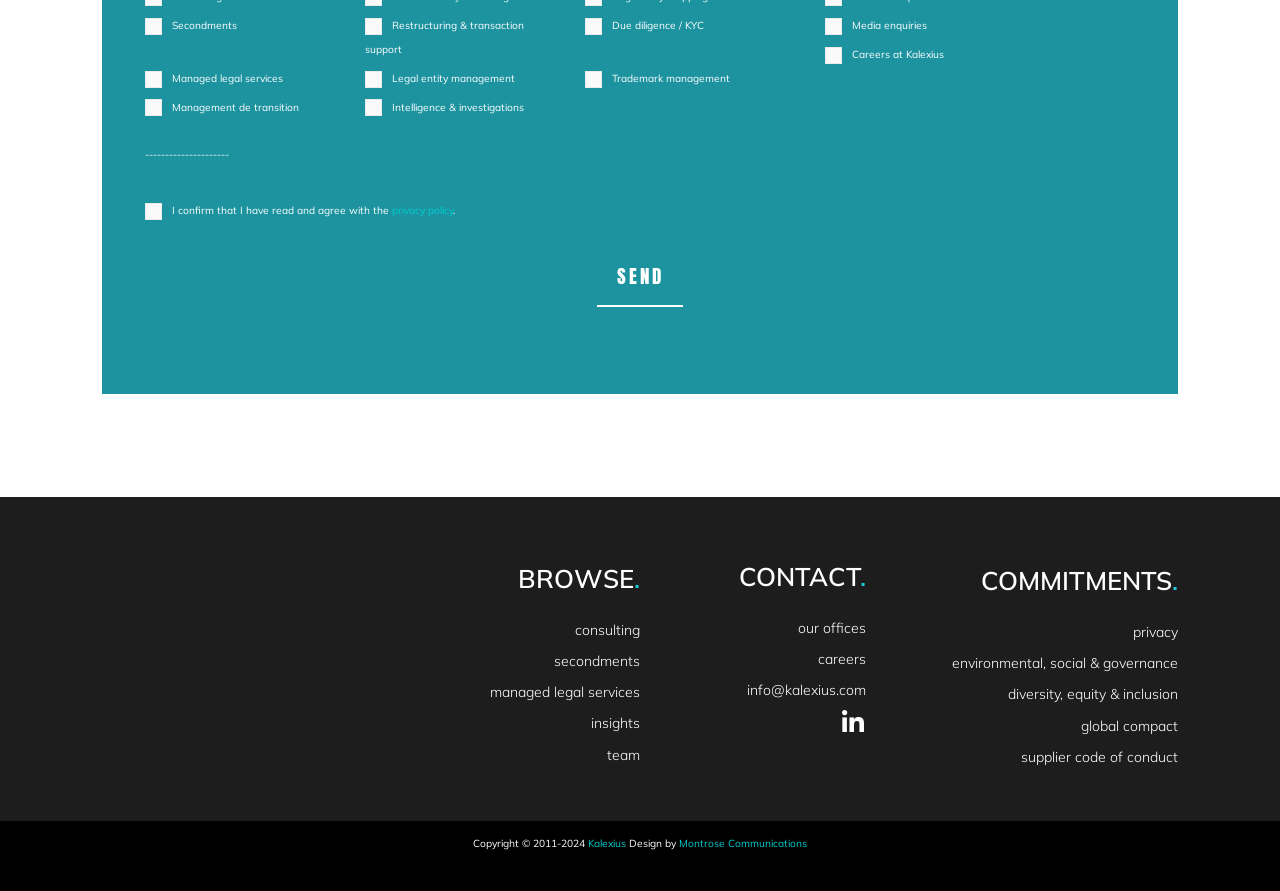Bounding box coordinates must be specified in the format (top-left x, top-left y, bottom-right x, bottom-right y). All values should be floating point numbers between 0 and 1. What are the bounding box coordinates of the UI element described as: careers

[0.5, 0.725, 0.676, 0.754]